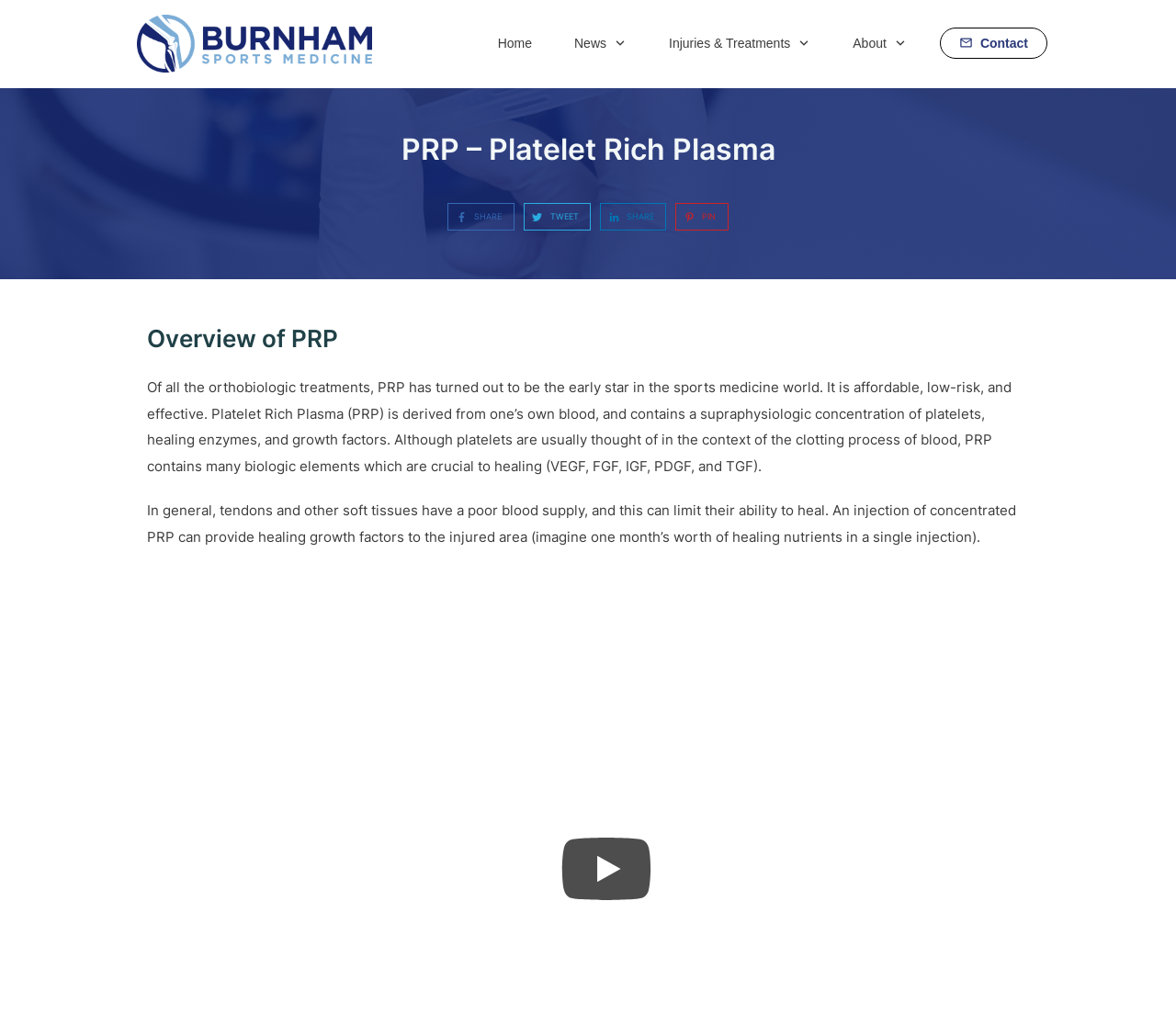Select the bounding box coordinates of the element I need to click to carry out the following instruction: "Click the Play button".

[0.473, 0.817, 0.558, 0.878]